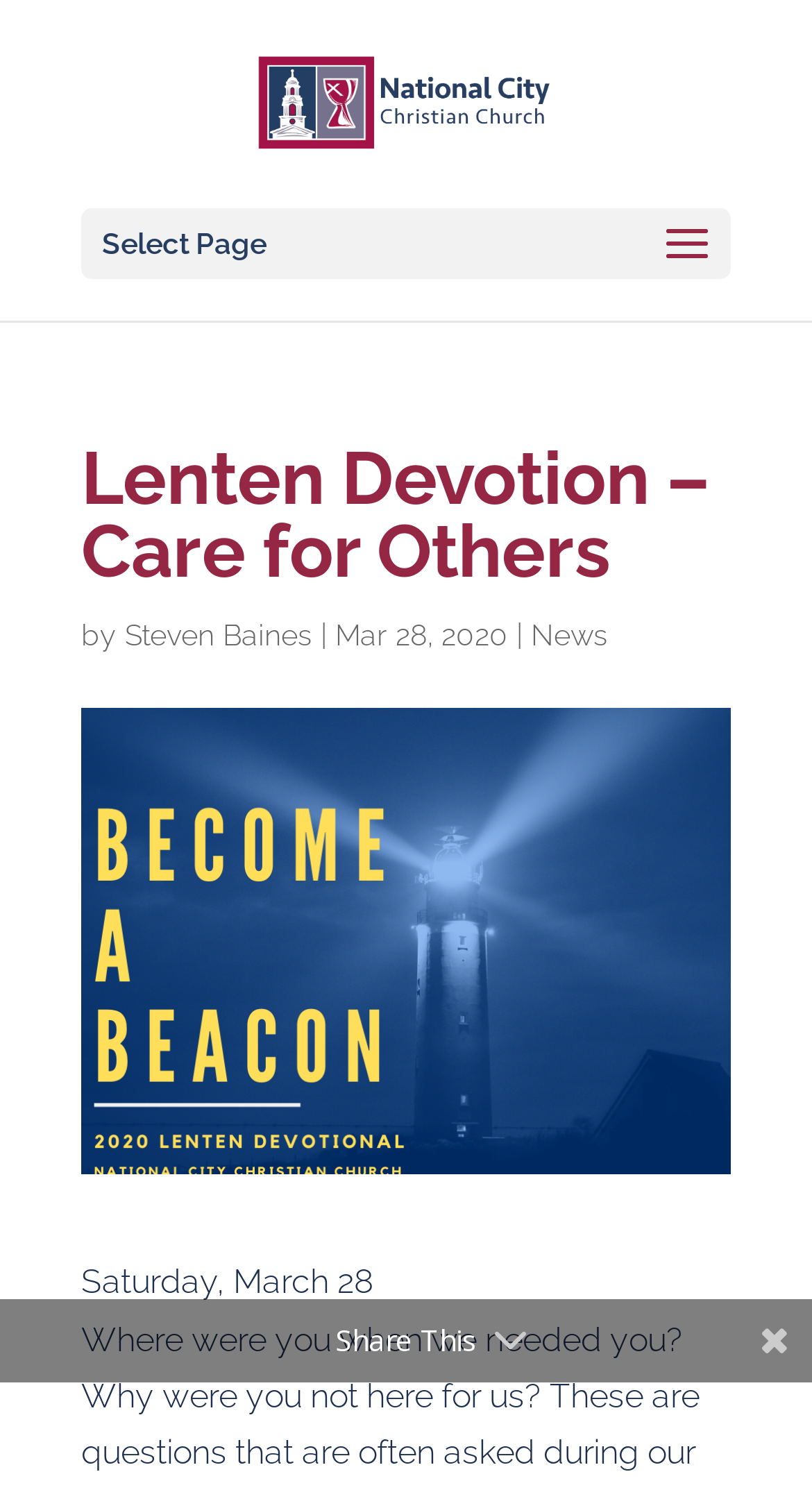Using the given description, provide the bounding box coordinates formatted as (top-left x, top-left y, bottom-right x, bottom-right y), with all values being floating point numbers between 0 and 1. Description: News

[0.654, 0.415, 0.749, 0.437]